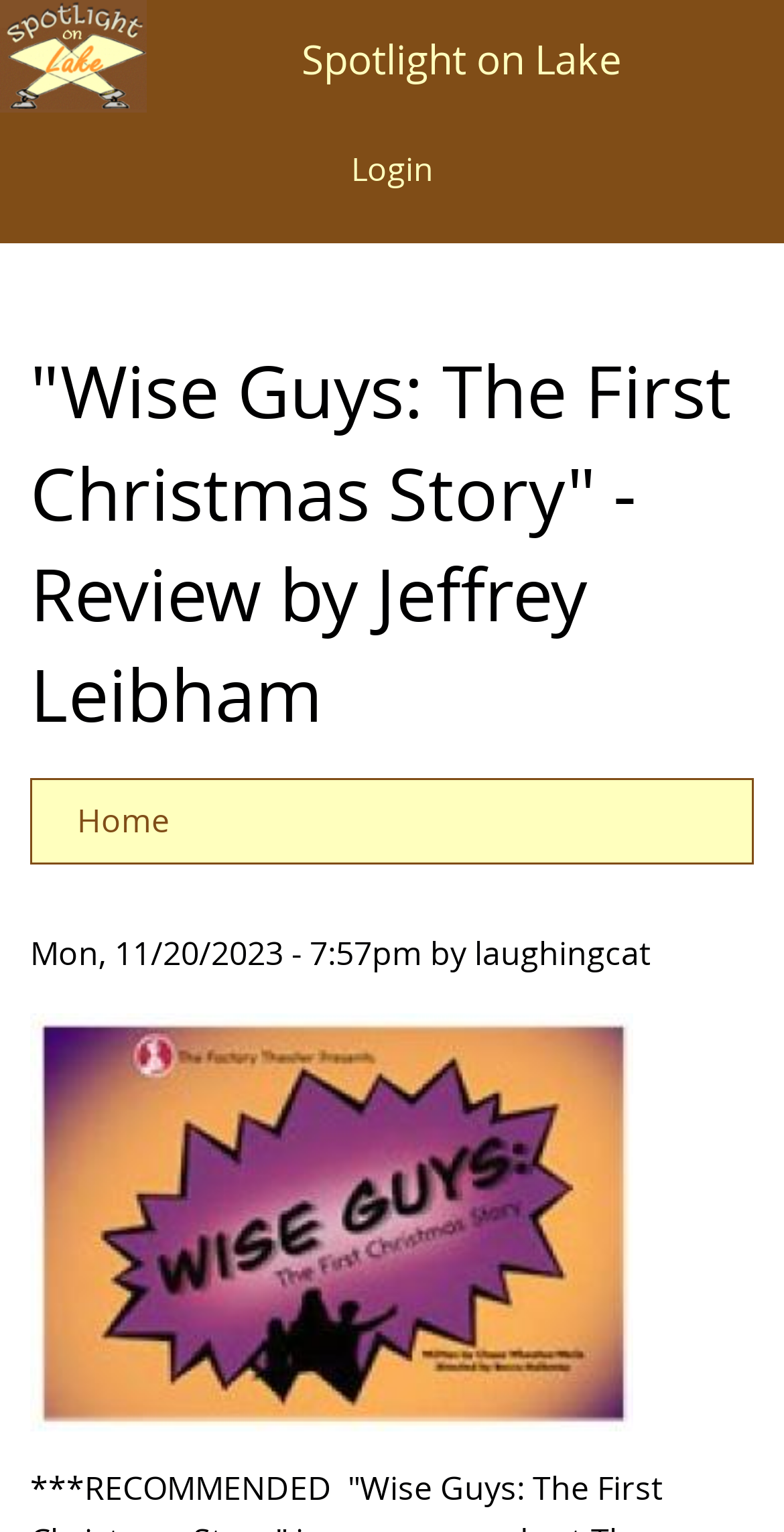What is the purpose of the link 'Home'?
Look at the image and provide a short answer using one word or a phrase.

To navigate to the homepage